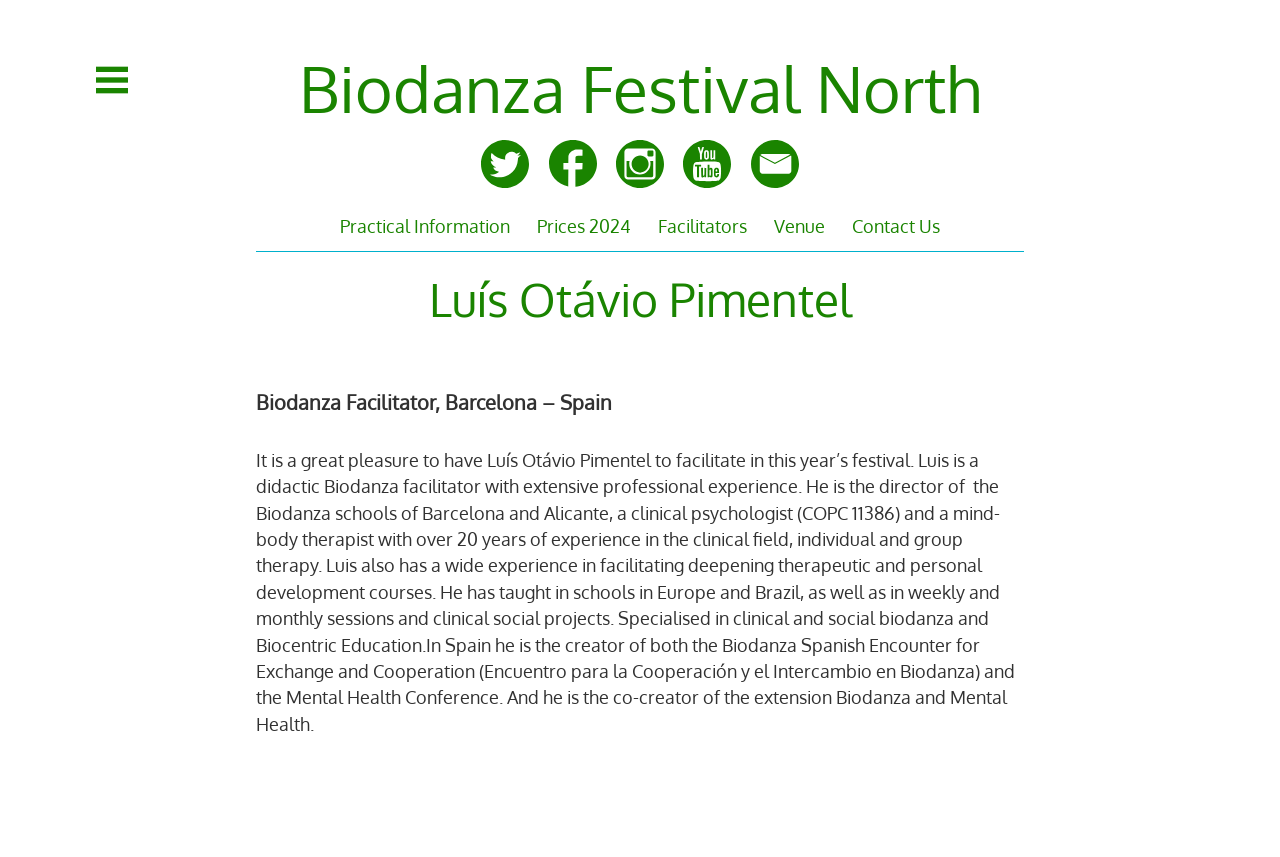What are the links available in the webpage?
Identify the answer in the screenshot and reply with a single word or phrase.

Practical Information, Prices 2024, Facilitators, Venue, Contact Us